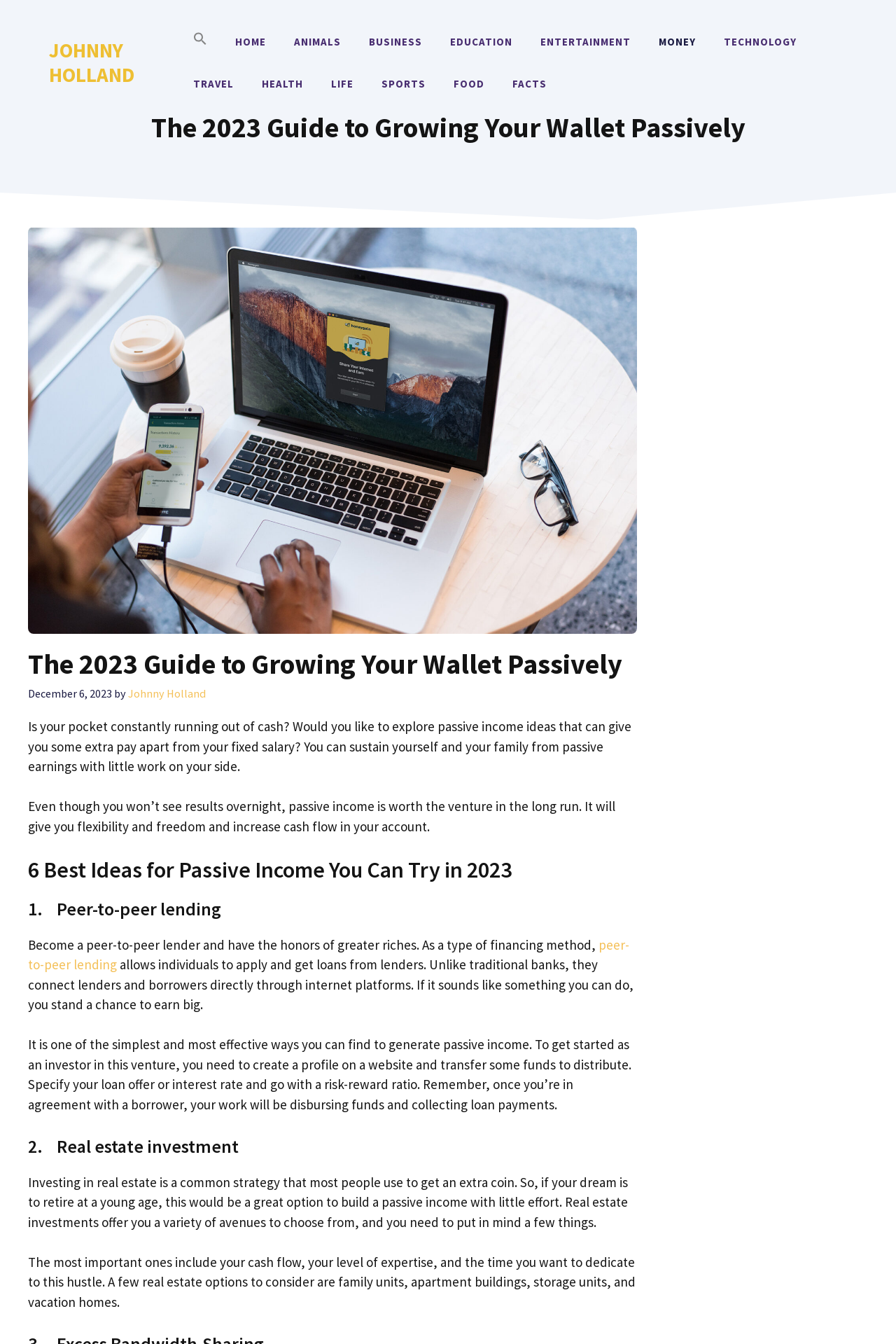What is the topic of the article?
Please provide a single word or phrase as your answer based on the screenshot.

Passive income